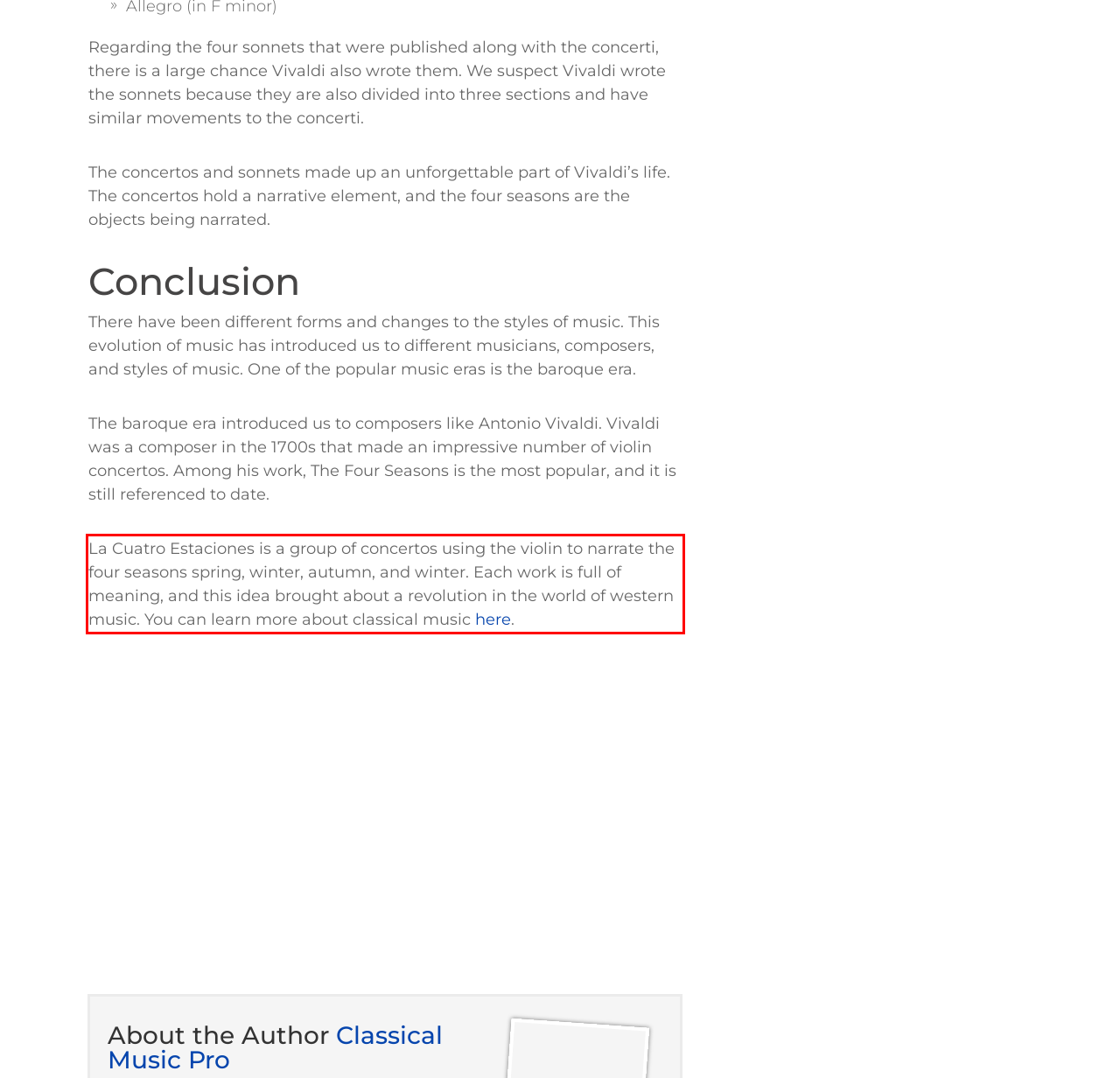Using the provided screenshot of a webpage, recognize and generate the text found within the red rectangle bounding box.

La Cuatro Estaciones is a group of concertos using the violin to narrate the four seasons spring, winter, autumn, and winter. Each work is full of meaning, and this idea brought about a revolution in the world of western music. You can learn more about classical music here.